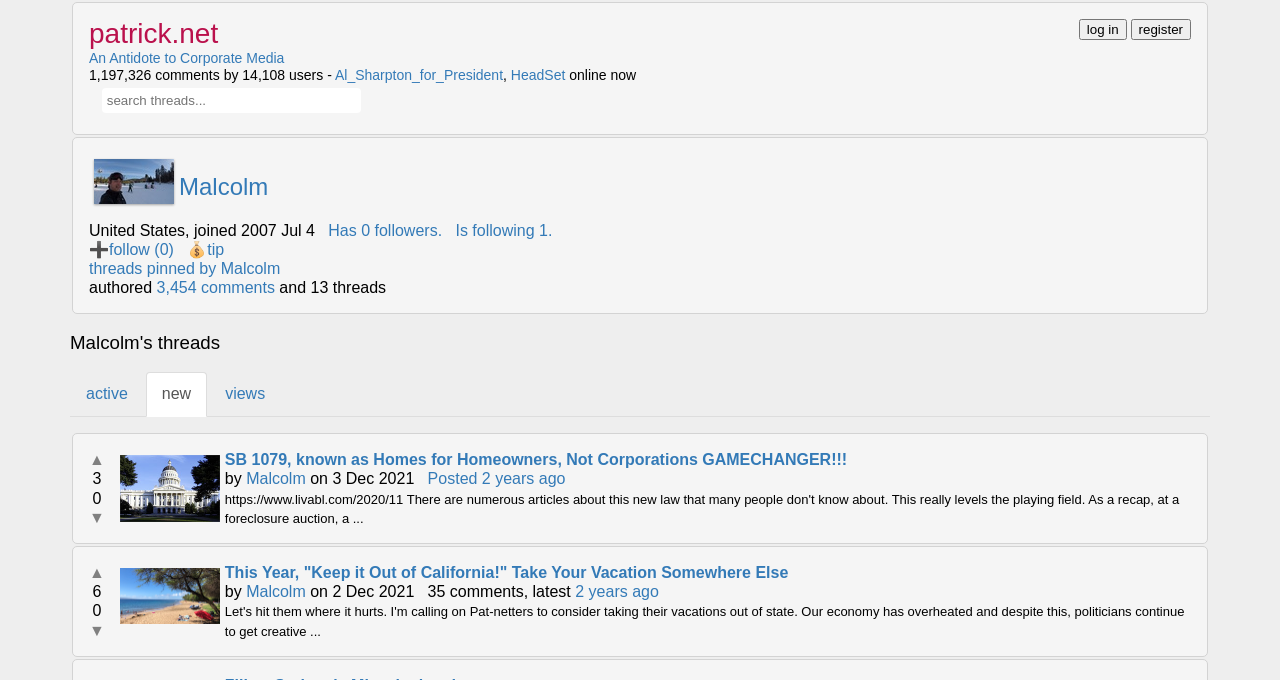Please specify the bounding box coordinates of the clickable region to carry out the following instruction: "follow Malcolm". The coordinates should be four float numbers between 0 and 1, in the format [left, top, right, bottom].

[0.07, 0.354, 0.136, 0.379]